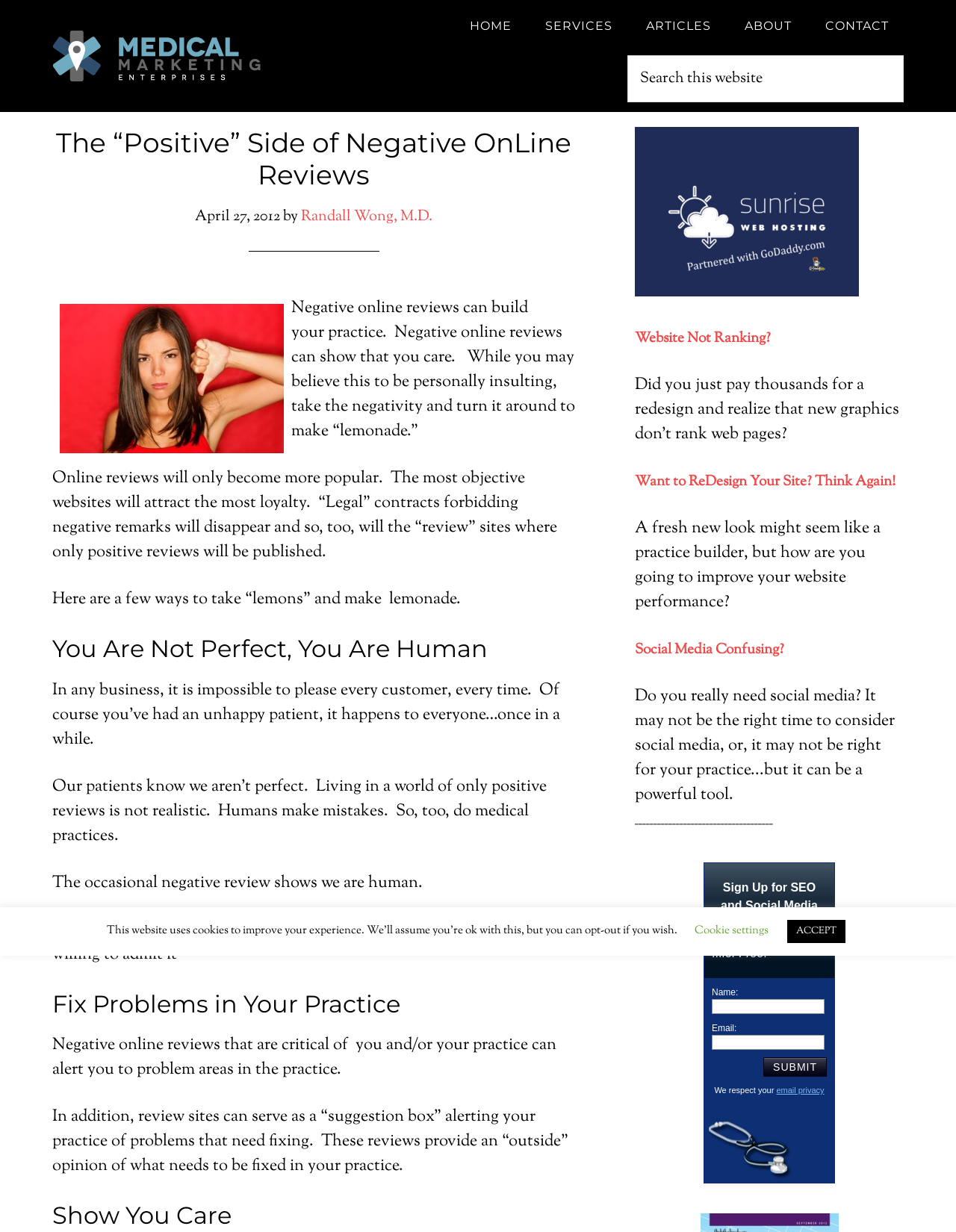Highlight the bounding box coordinates of the element you need to click to perform the following instruction: "Click on 'HOME'."

[0.476, 0.0, 0.551, 0.042]